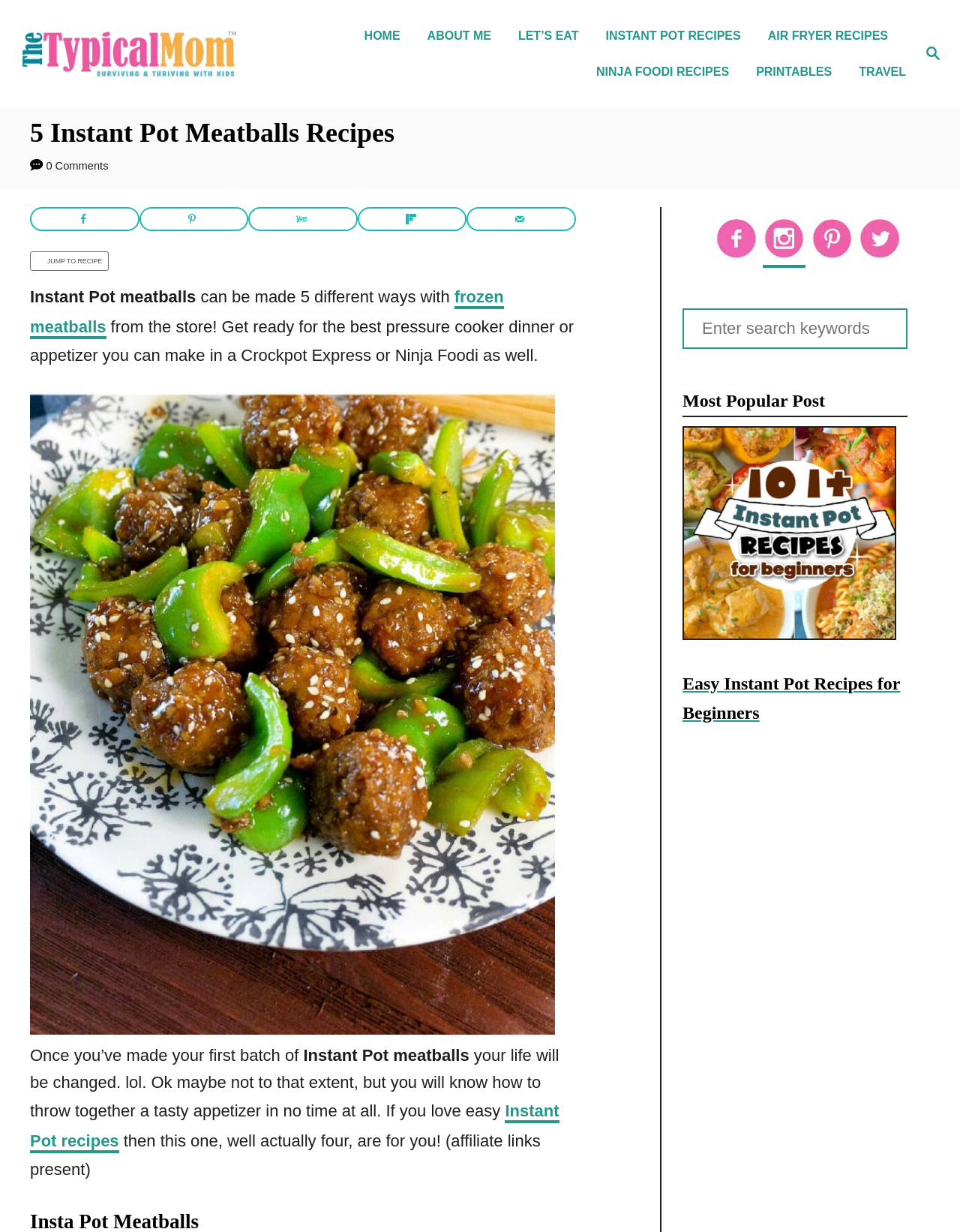Determine the bounding box coordinates of the element's region needed to click to follow the instruction: "Search for something". Provide these coordinates as four float numbers between 0 and 1, formatted as [left, top, right, bottom].

[0.711, 0.25, 0.945, 0.283]